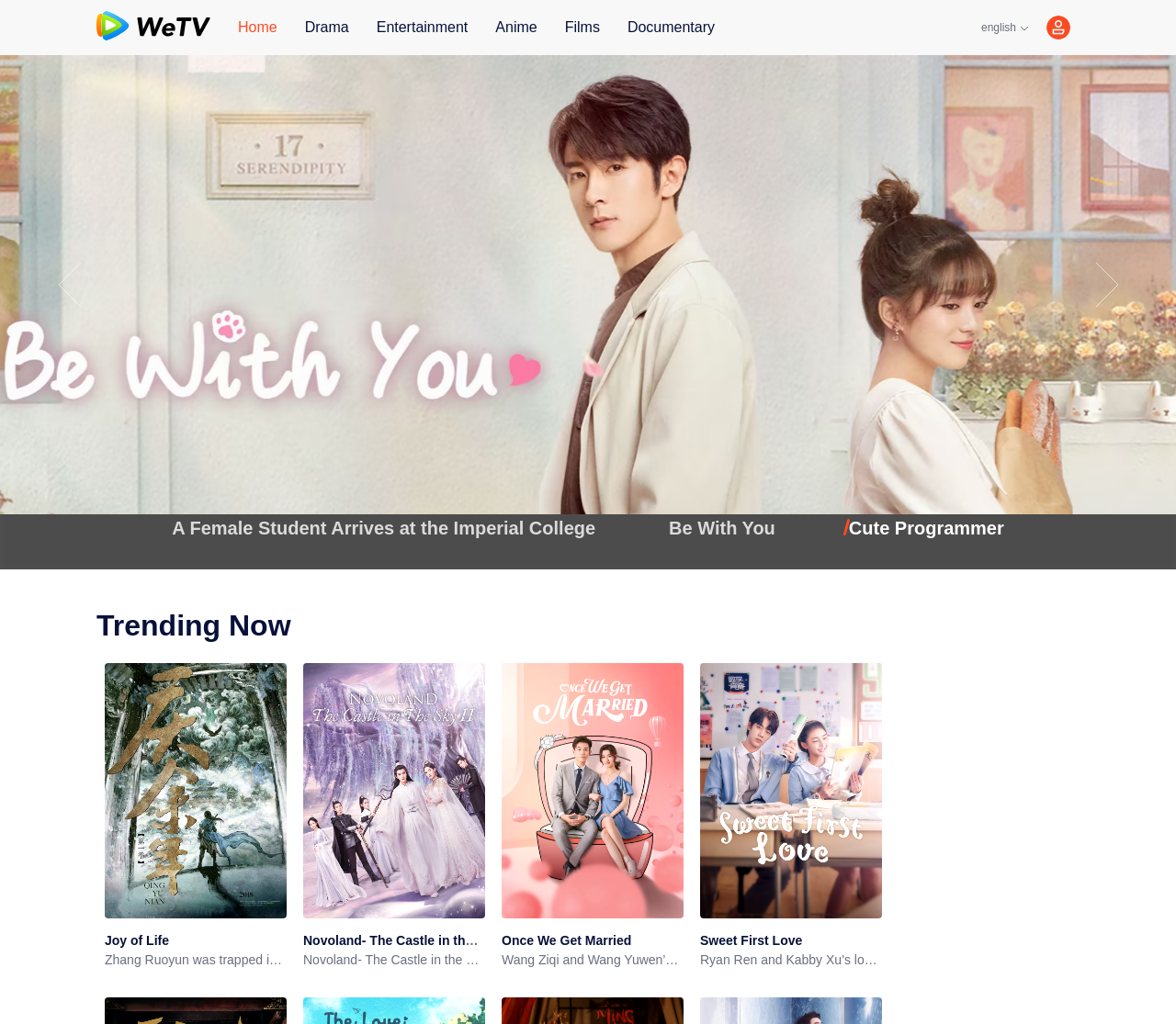Pinpoint the bounding box coordinates for the area that should be clicked to perform the following instruction: "Click on the 'Drama' link".

[0.259, 0.017, 0.297, 0.037]